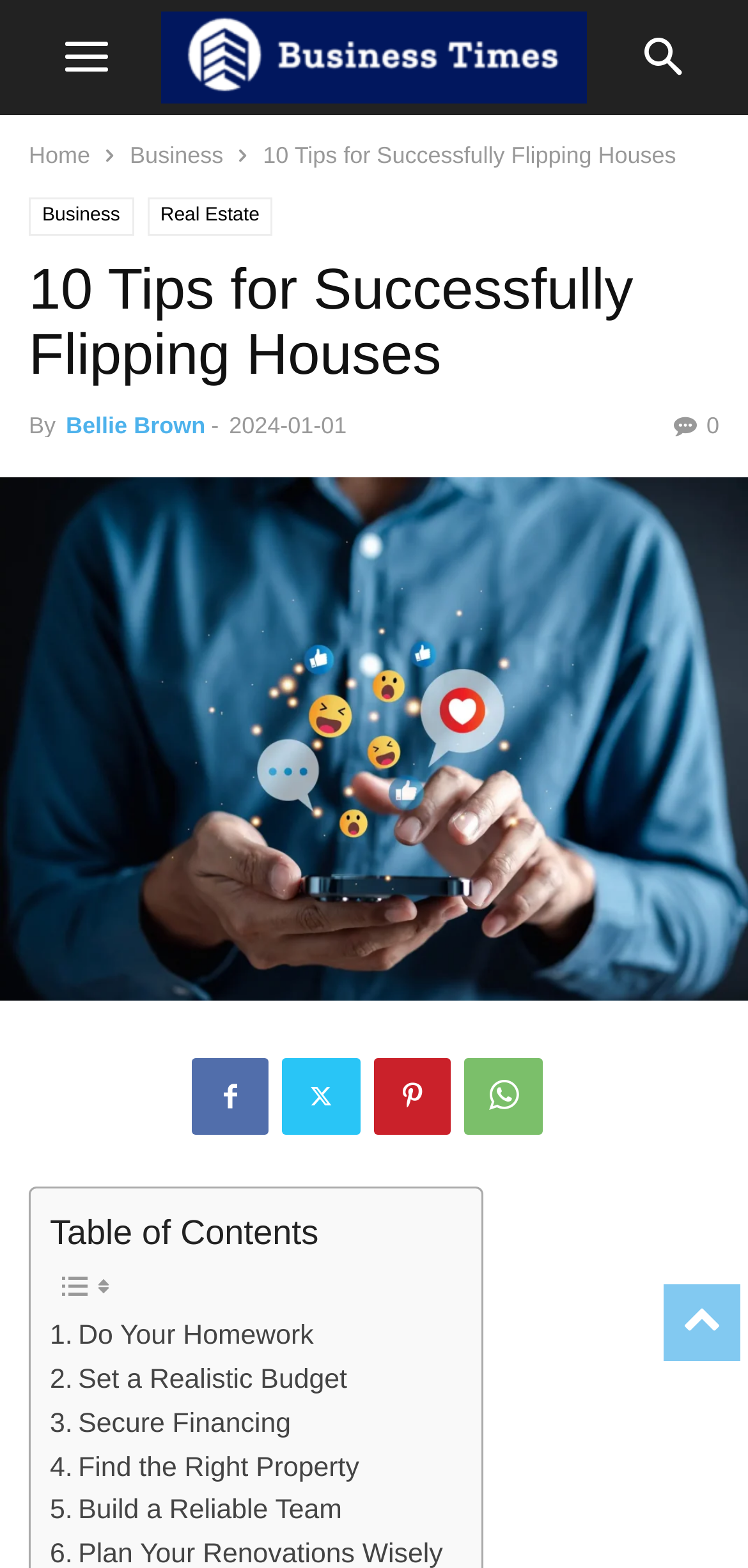Identify the bounding box coordinates for the element that needs to be clicked to fulfill this instruction: "learn about flipping houses". Provide the coordinates in the format of four float numbers between 0 and 1: [left, top, right, bottom].

[0.0, 0.648, 1.0, 0.669]